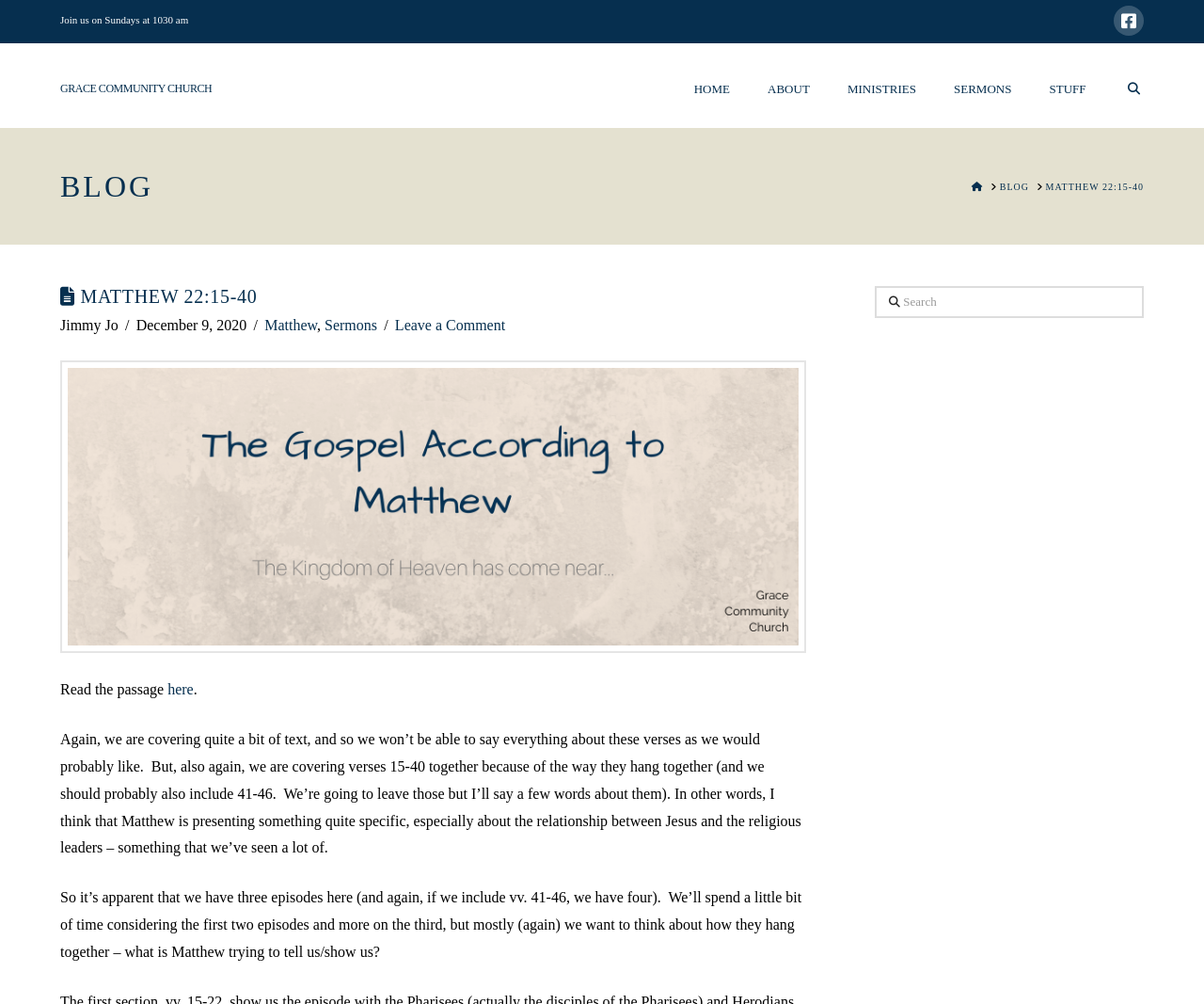Please identify the bounding box coordinates of the area that needs to be clicked to fulfill the following instruction: "Click on Facebook."

[0.925, 0.006, 0.95, 0.036]